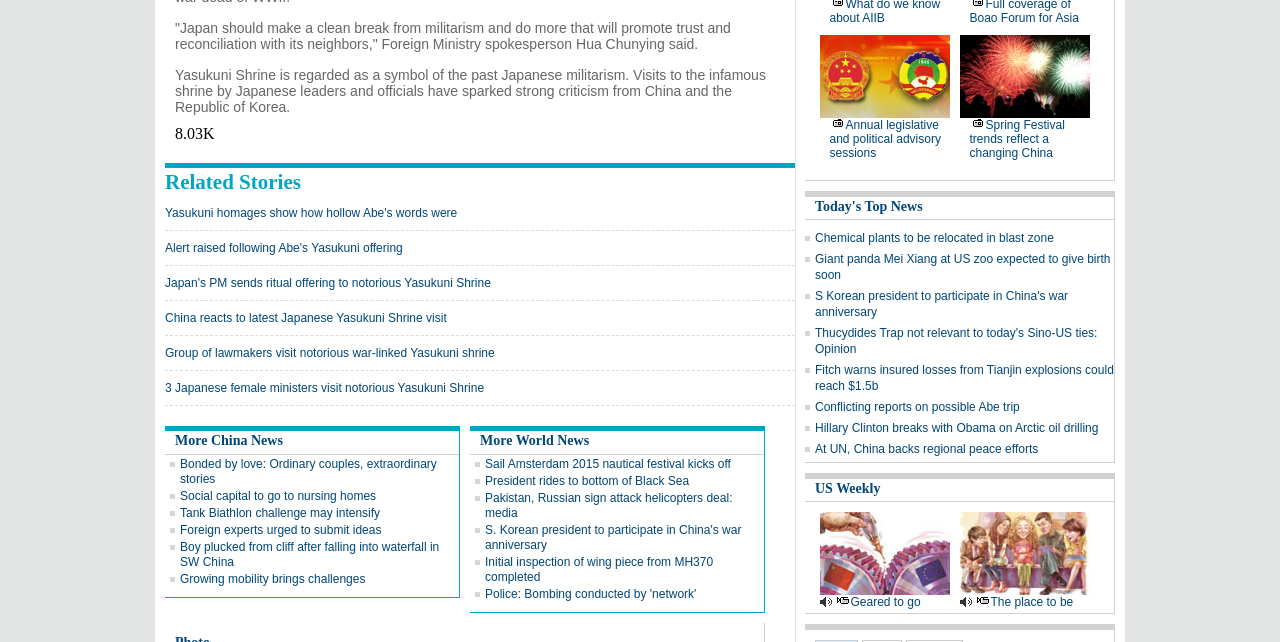What is the title of the section that contains the links 'More China News' and 'More World News'?
Look at the screenshot and give a one-word or phrase answer.

Today's Top News